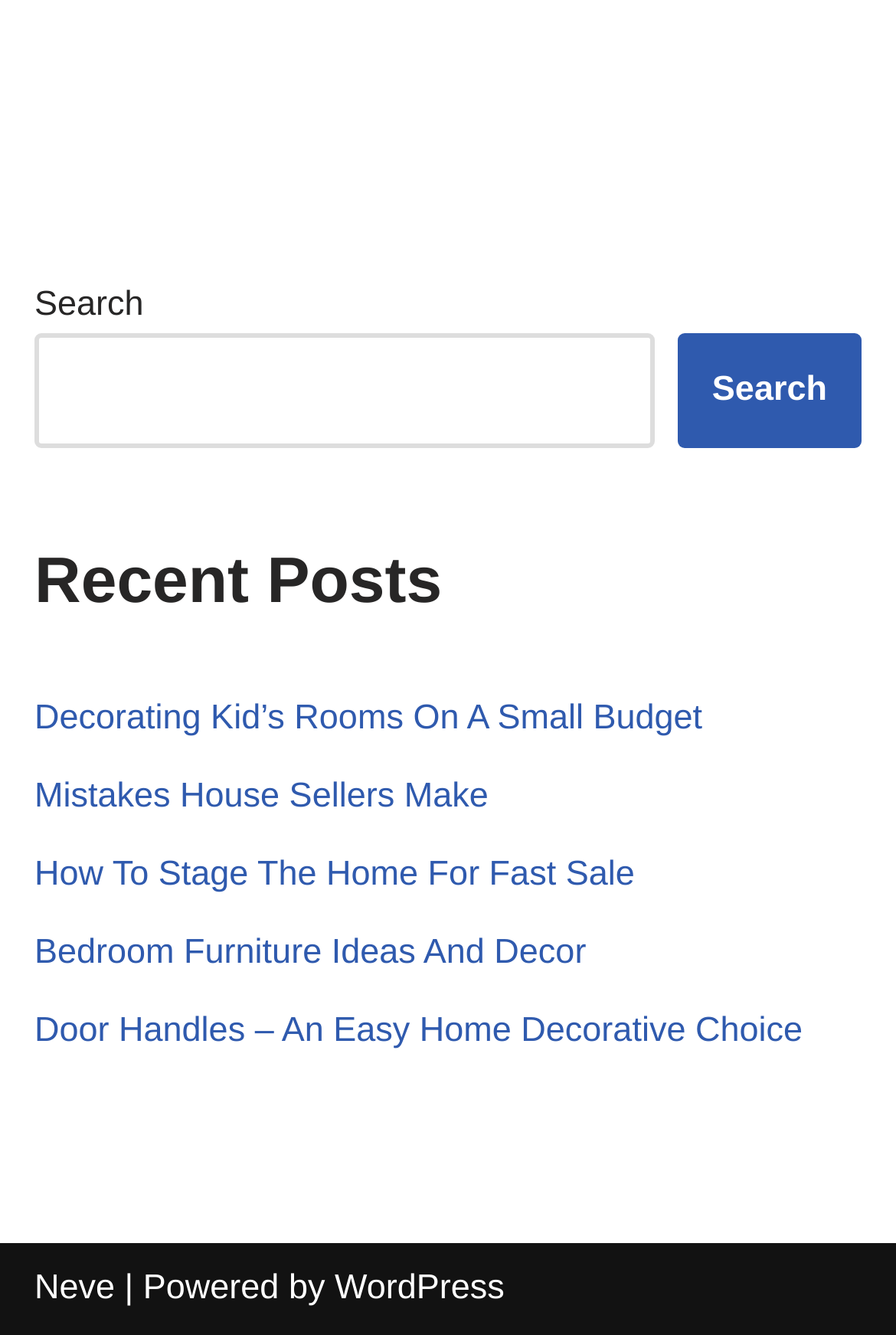Please specify the bounding box coordinates in the format (top-left x, top-left y, bottom-right x, bottom-right y), with values ranging from 0 to 1. Identify the bounding box for the UI component described as follows: Bedroom Furniture Ideas And Decor

[0.038, 0.699, 0.654, 0.728]